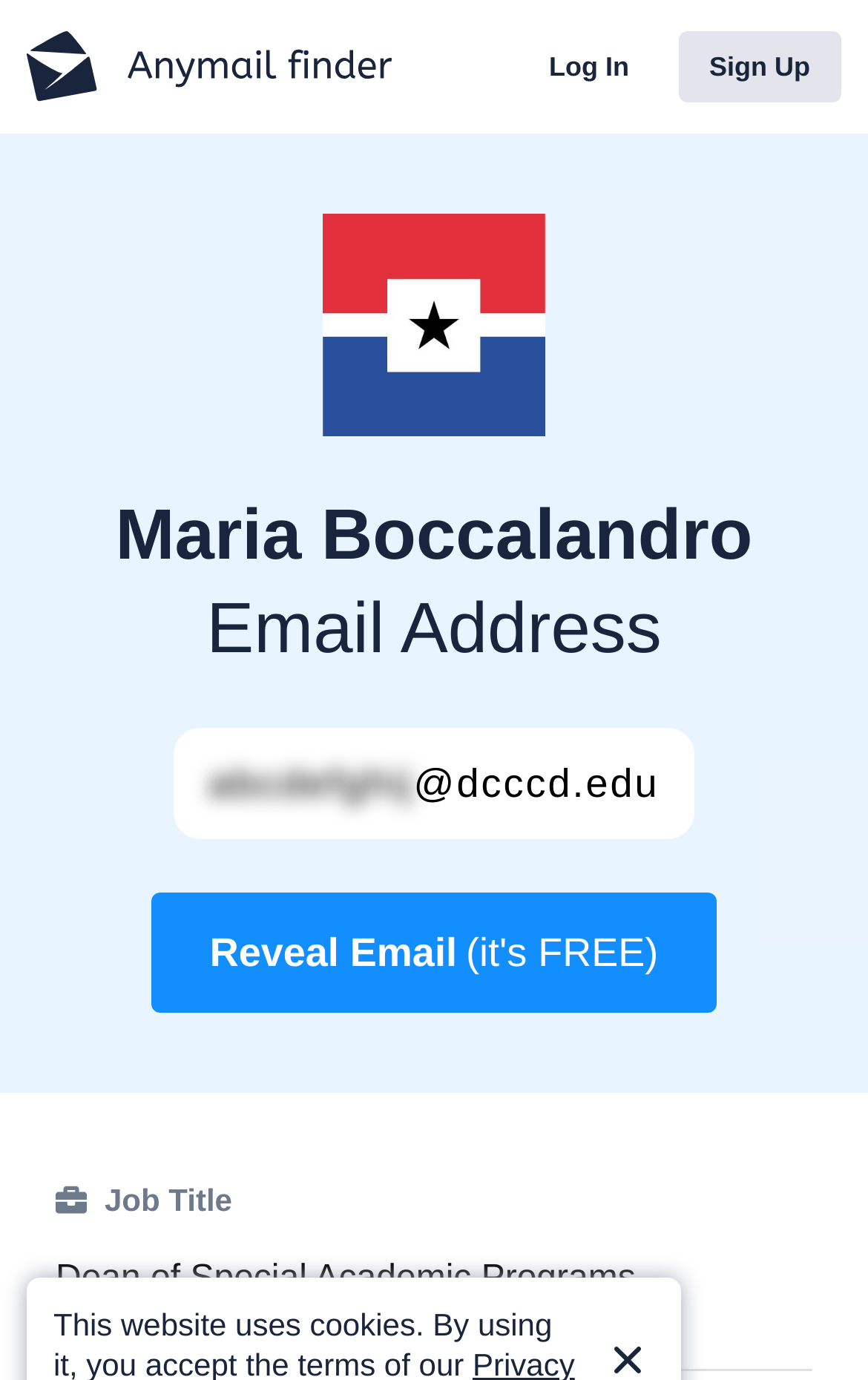Please provide a short answer using a single word or phrase for the question:
What is the email address of Maria Boccalandro?

abcdefghij@dcccd.edu